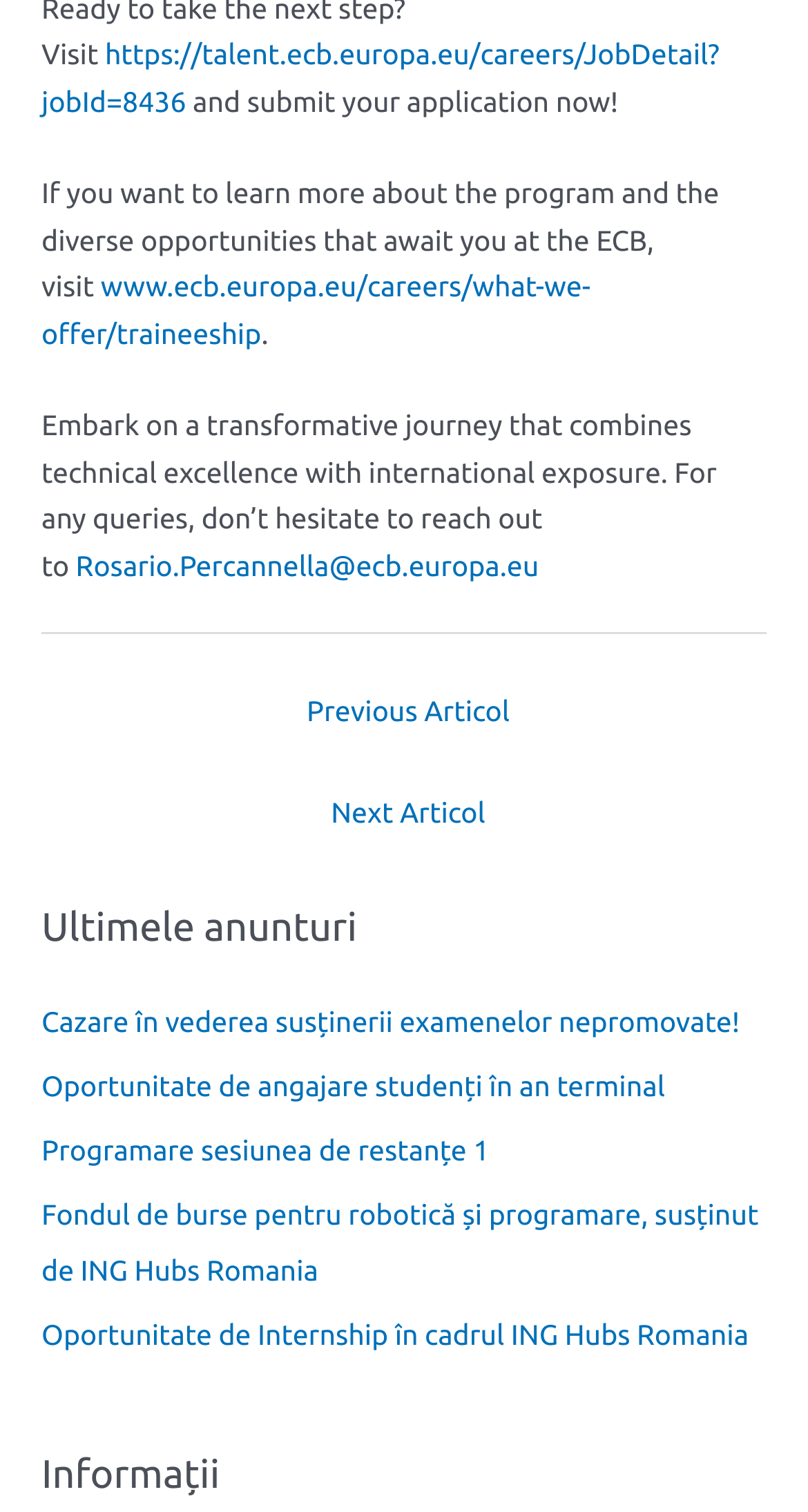Determine the bounding box coordinates of the clickable element to complete this instruction: "Apply for the job". Provide the coordinates in the format of four float numbers between 0 and 1, [left, top, right, bottom].

[0.051, 0.025, 0.89, 0.078]